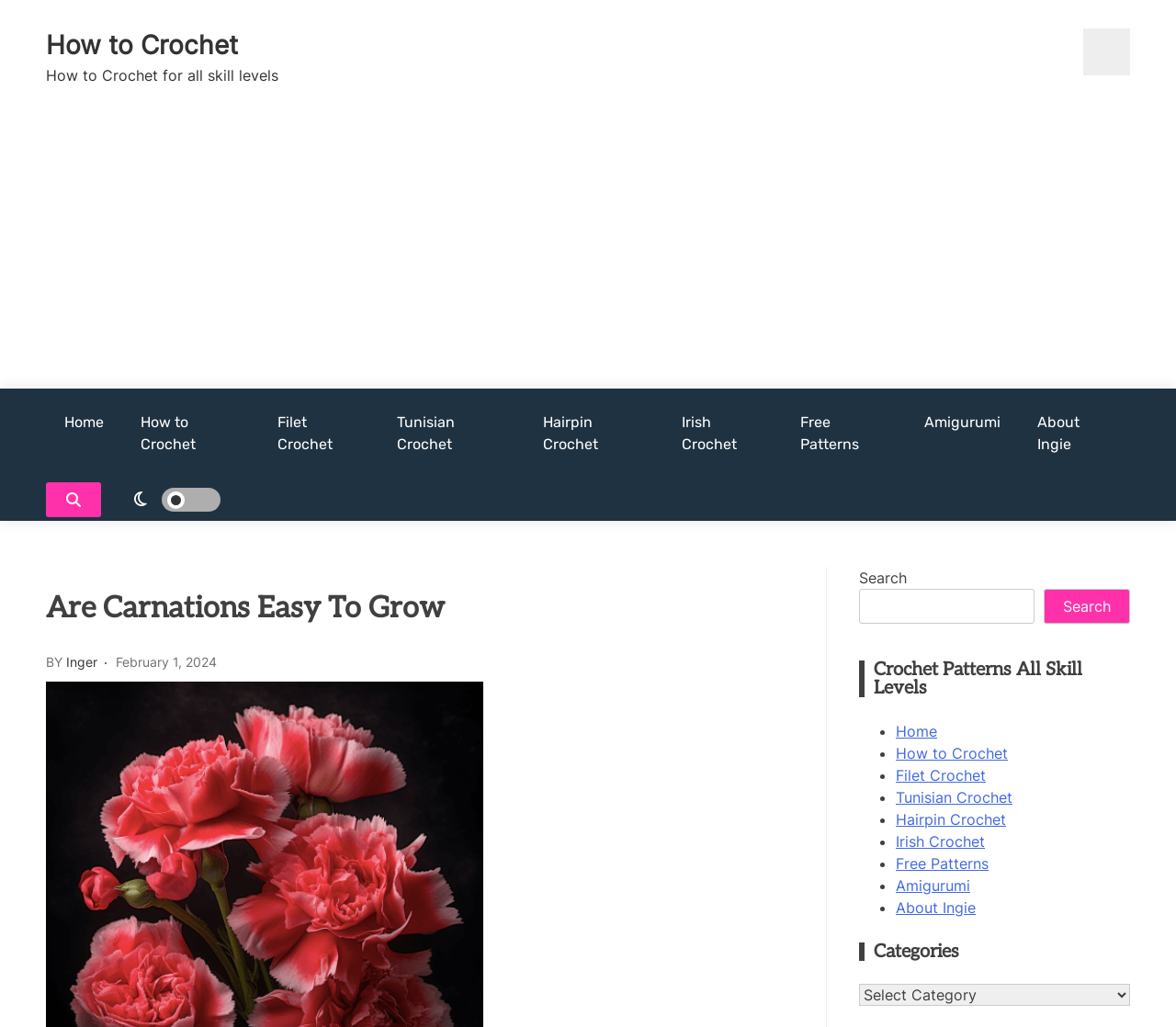Give a one-word or one-phrase response to the question: 
What is the category of crochet patterns listed?

All Skill Levels